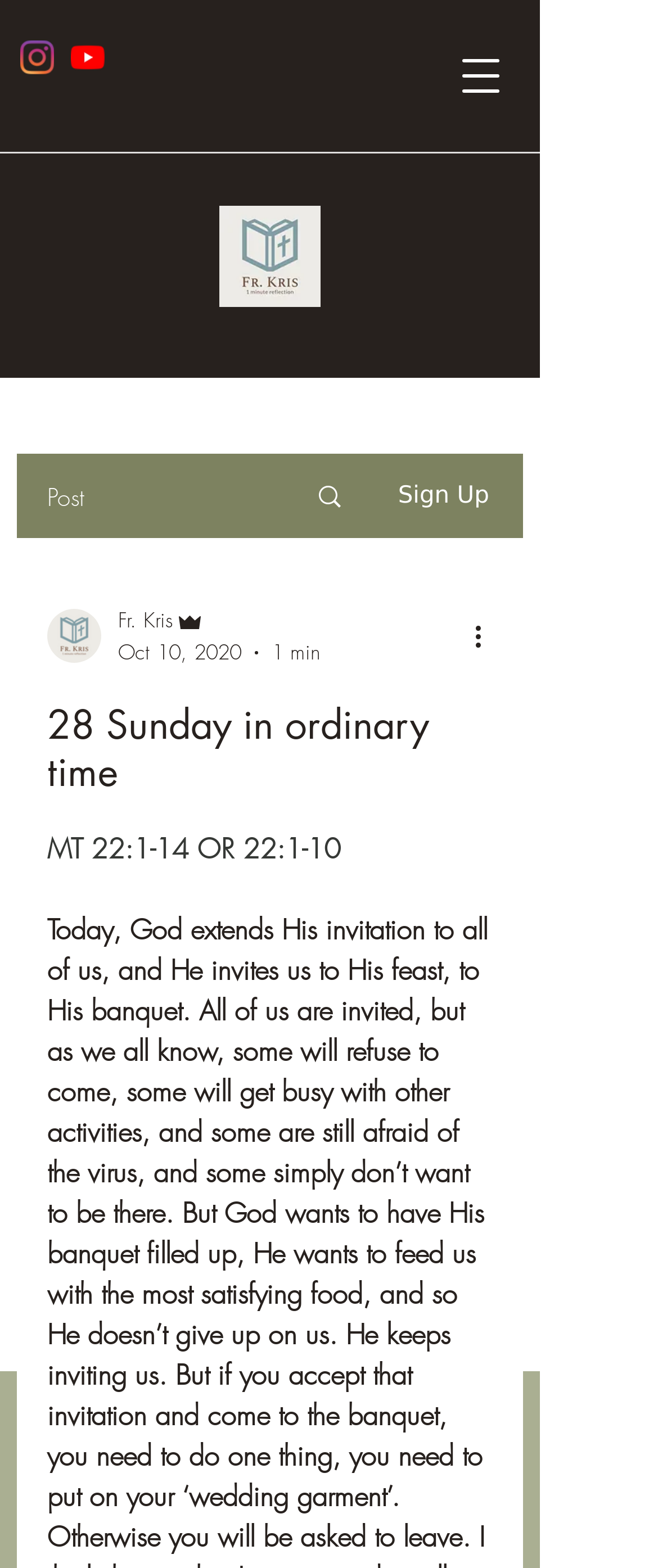Can you extract the primary headline text from the webpage?

28 Sunday in ordinary time